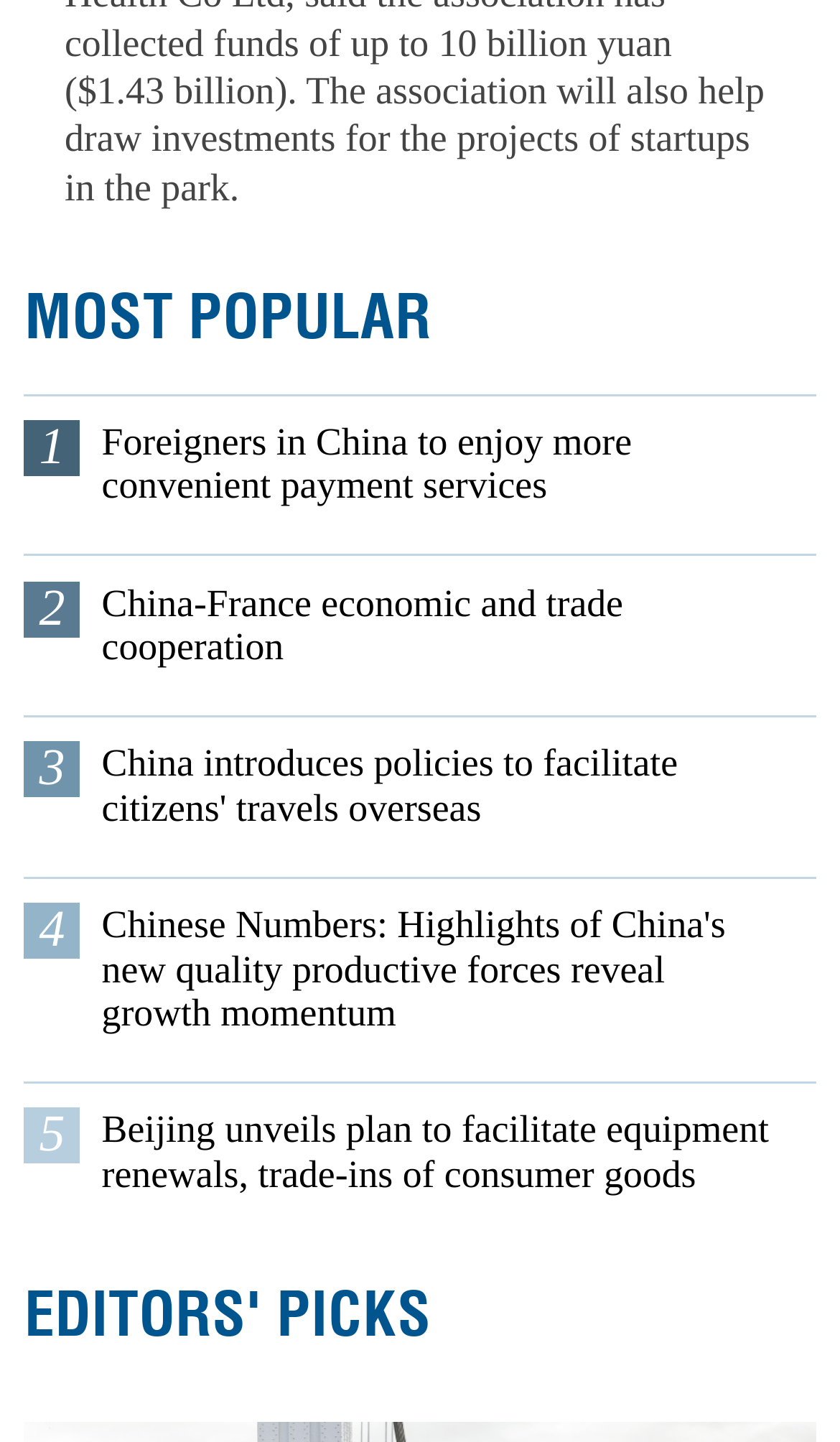Predict the bounding box of the UI element that fits this description: "Editors' Picks".

[0.029, 0.883, 0.513, 0.94]